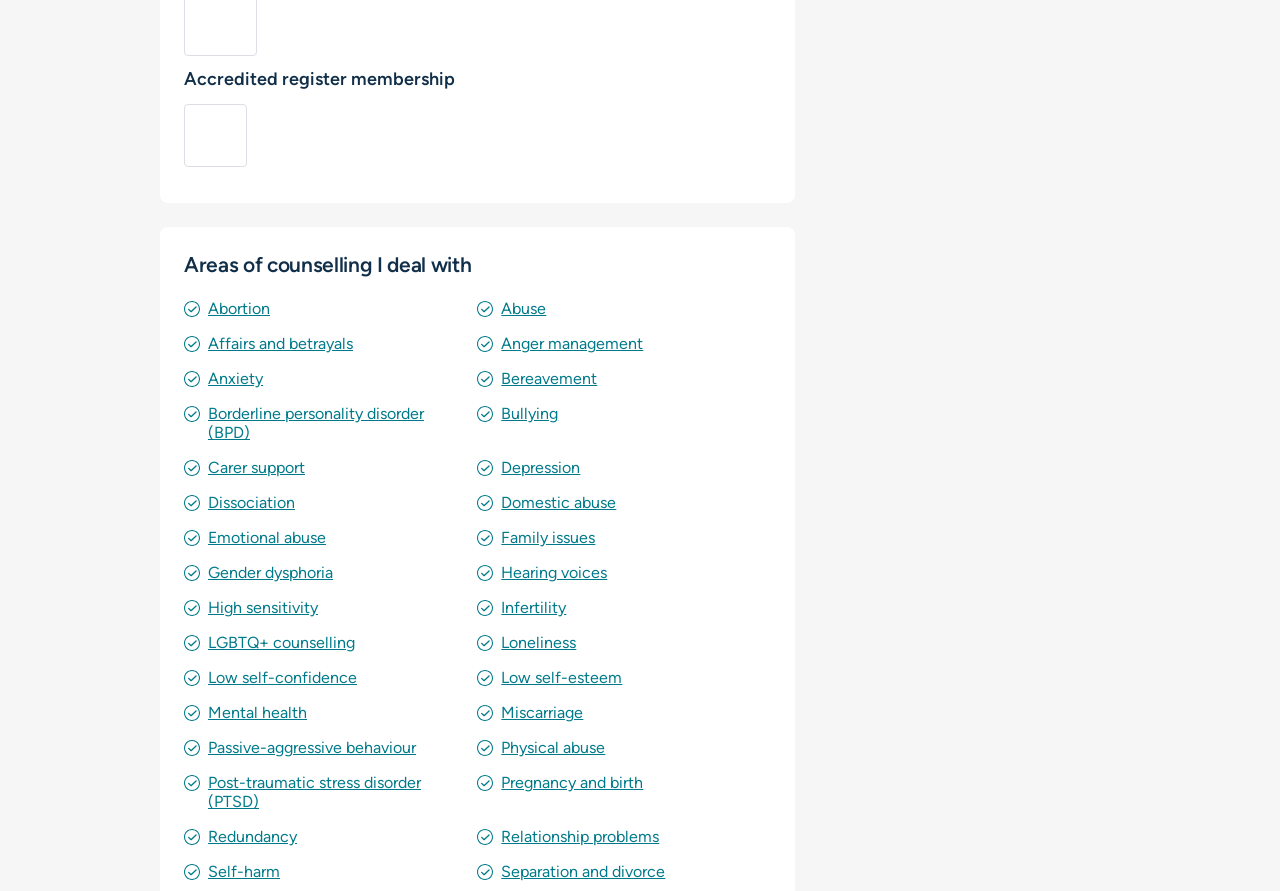Could you highlight the region that needs to be clicked to execute the instruction: "Click on the link to learn more about Abortion counselling"?

[0.162, 0.336, 0.211, 0.357]